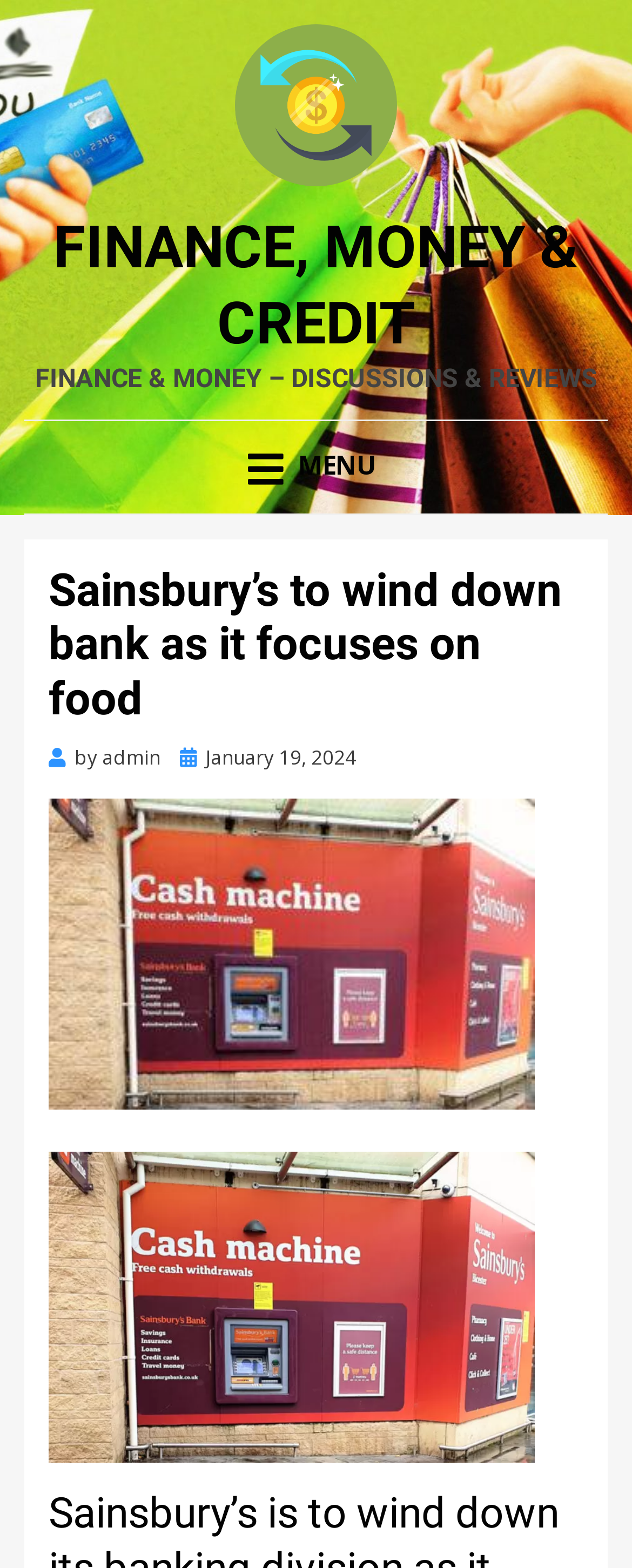Given the element description January 19, 2024, identify the bounding box coordinates for the UI element on the webpage screenshot. The format should be (top-left x, top-left y, bottom-right x, bottom-right y), with values between 0 and 1.

[0.285, 0.475, 0.564, 0.492]